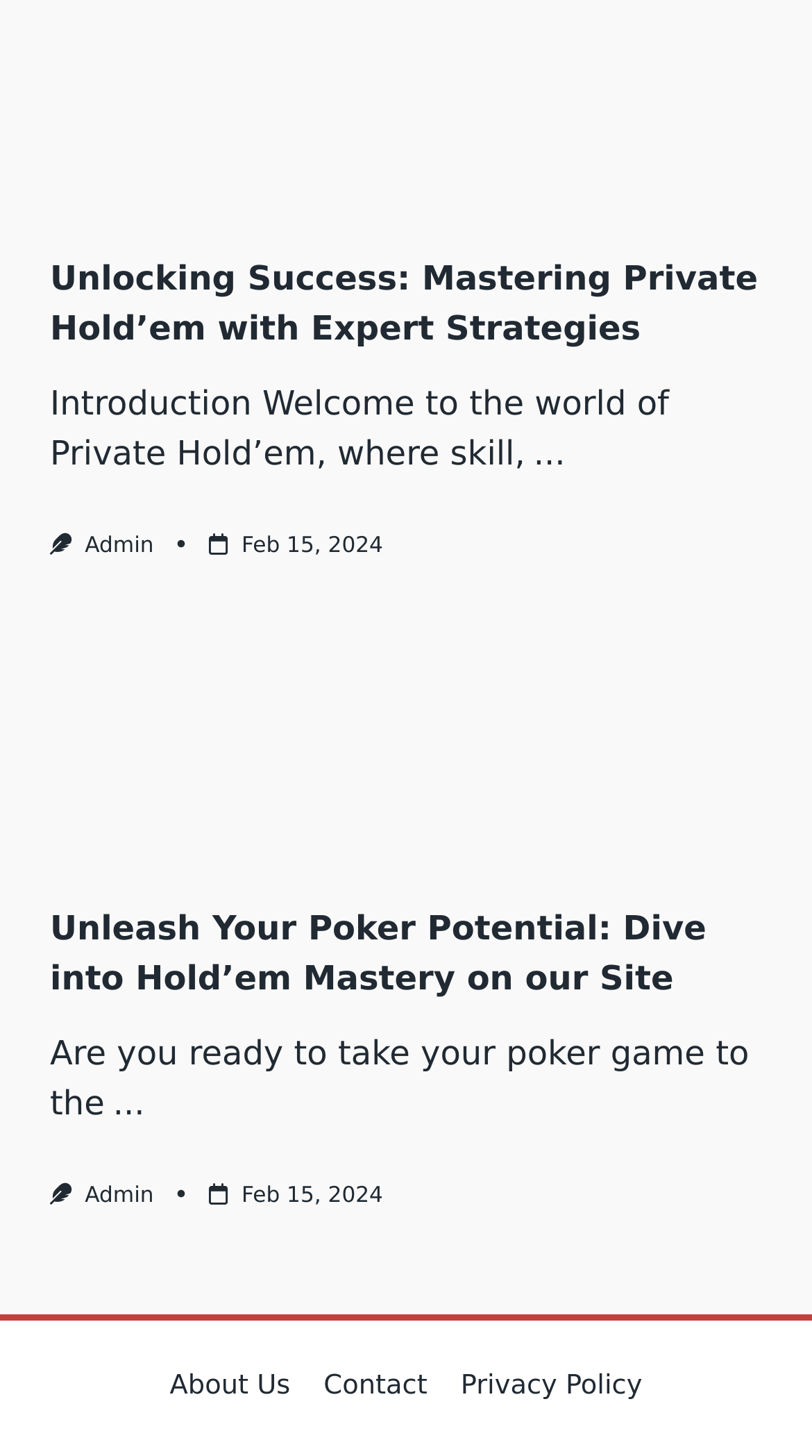Given the element description "aria-label="Follow Us on X"", identify the bounding box of the corresponding UI element.

None